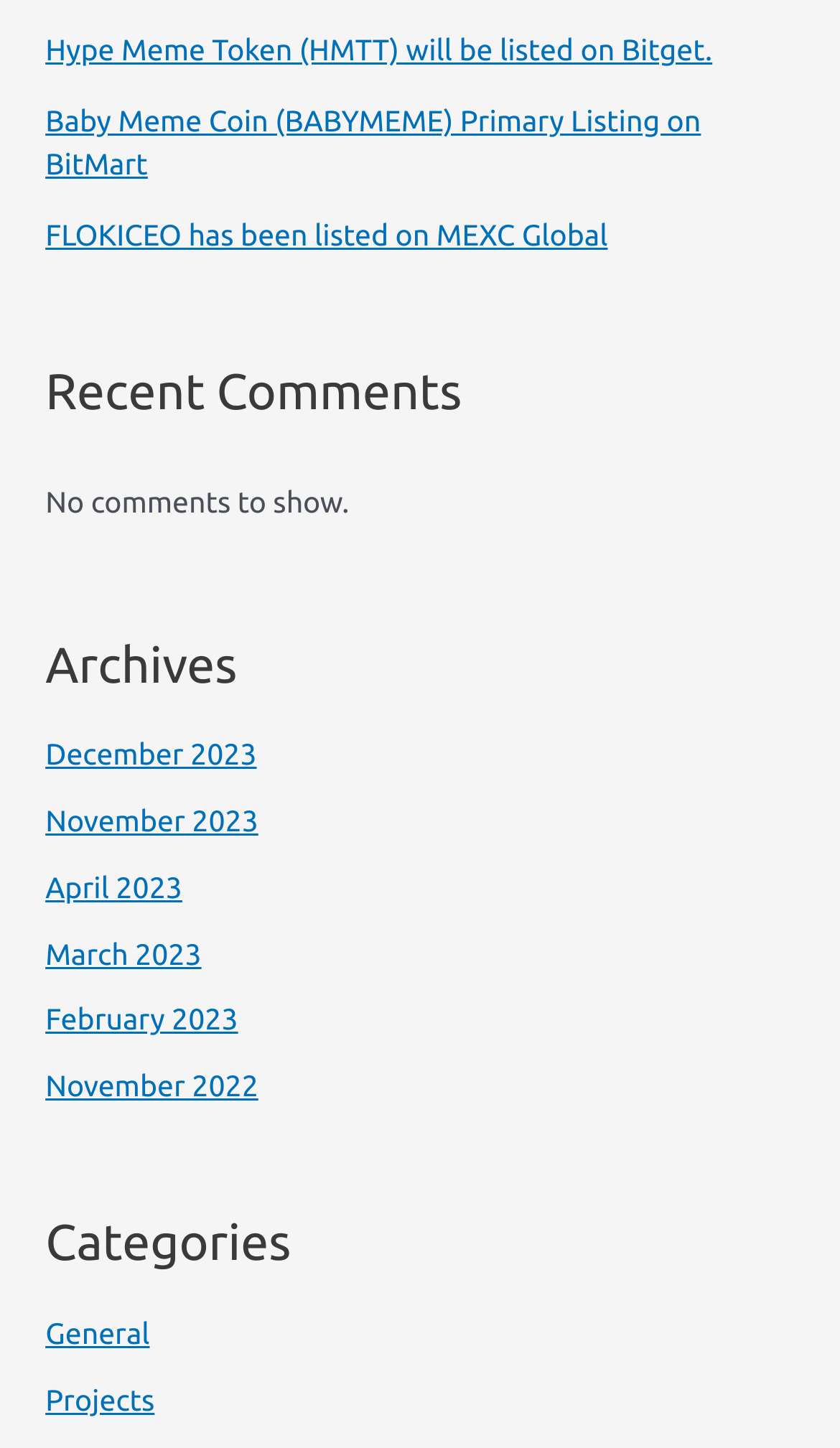What is the purpose of the 'Archives' section?
Please give a well-detailed answer to the question.

The 'Archives' section contains links to past months, such as December 2023, November 2023, and so on, suggesting that it allows users to access content from previous time periods.